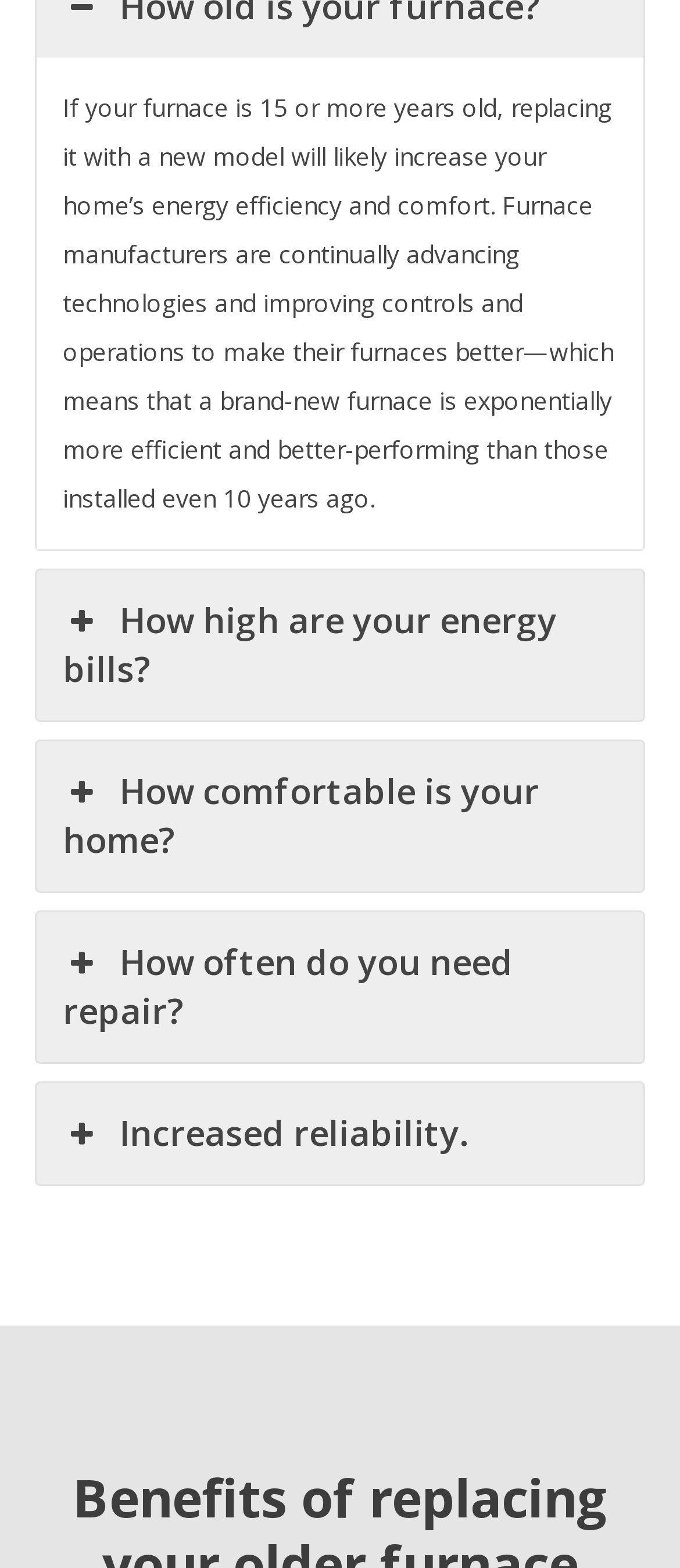How many questions are asked on the webpage?
Please provide a single word or phrase answer based on the image.

5